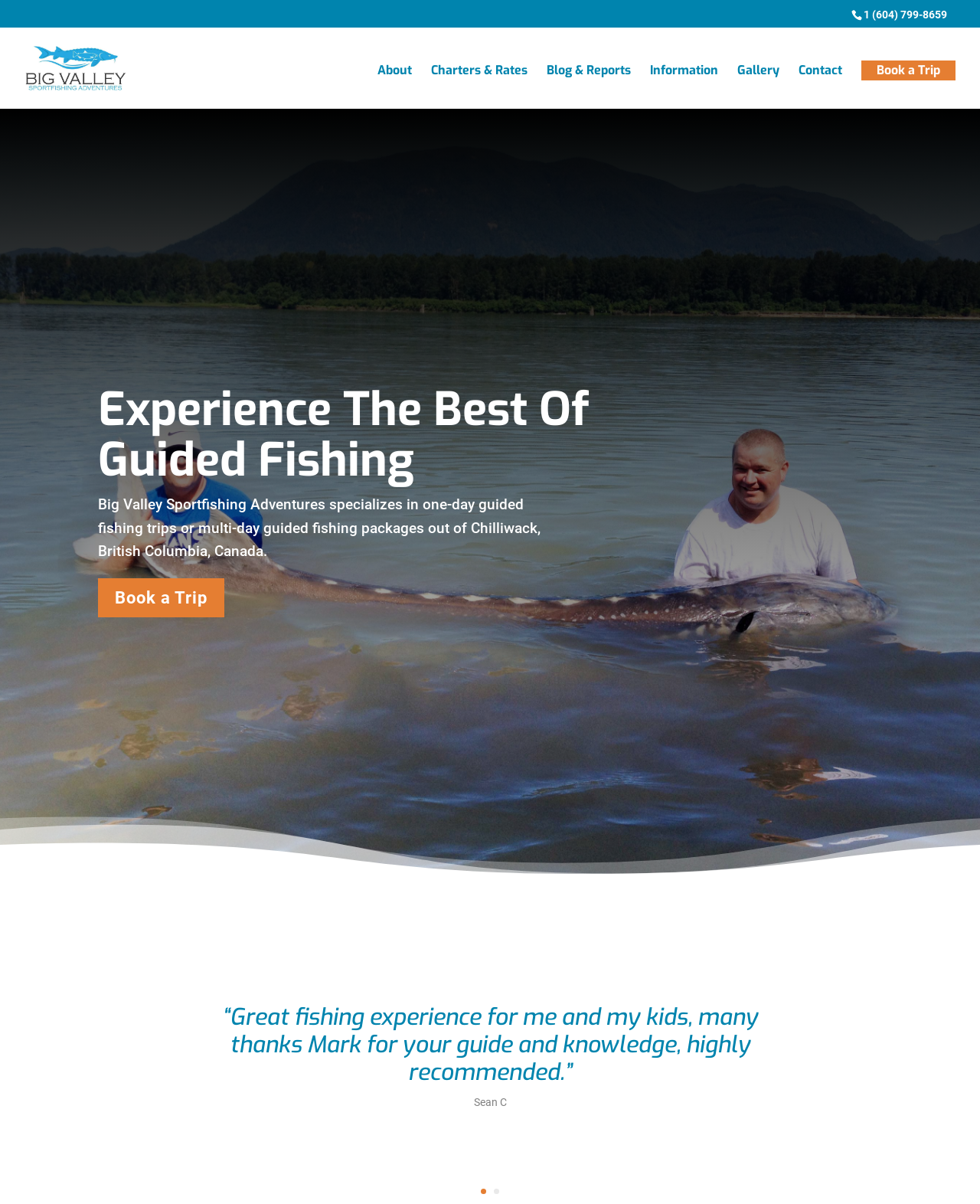How many links are in the main navigation menu?
Could you answer the question in a detailed manner, providing as much information as possible?

The main navigation menu is located at the top of the webpage, and it contains links to 'About', 'Charters & Rates', 'Blog & Reports', 'Information', 'Gallery', 'Contact', and 'Book a Trip'.